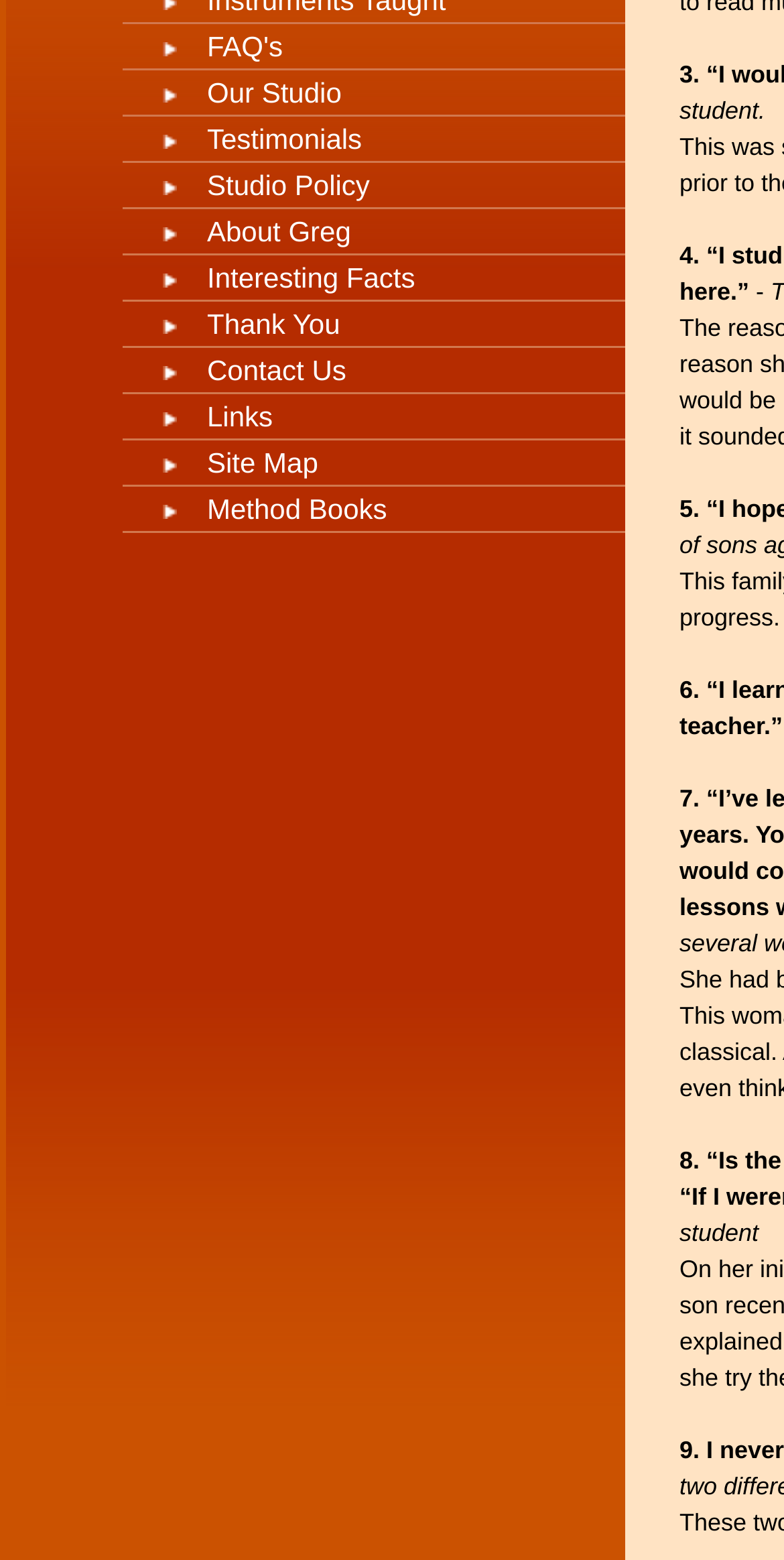From the webpage screenshot, predict the bounding box coordinates (top-left x, top-left y, bottom-right x, bottom-right y) for the UI element described here: Contact Us

[0.226, 0.227, 0.442, 0.248]